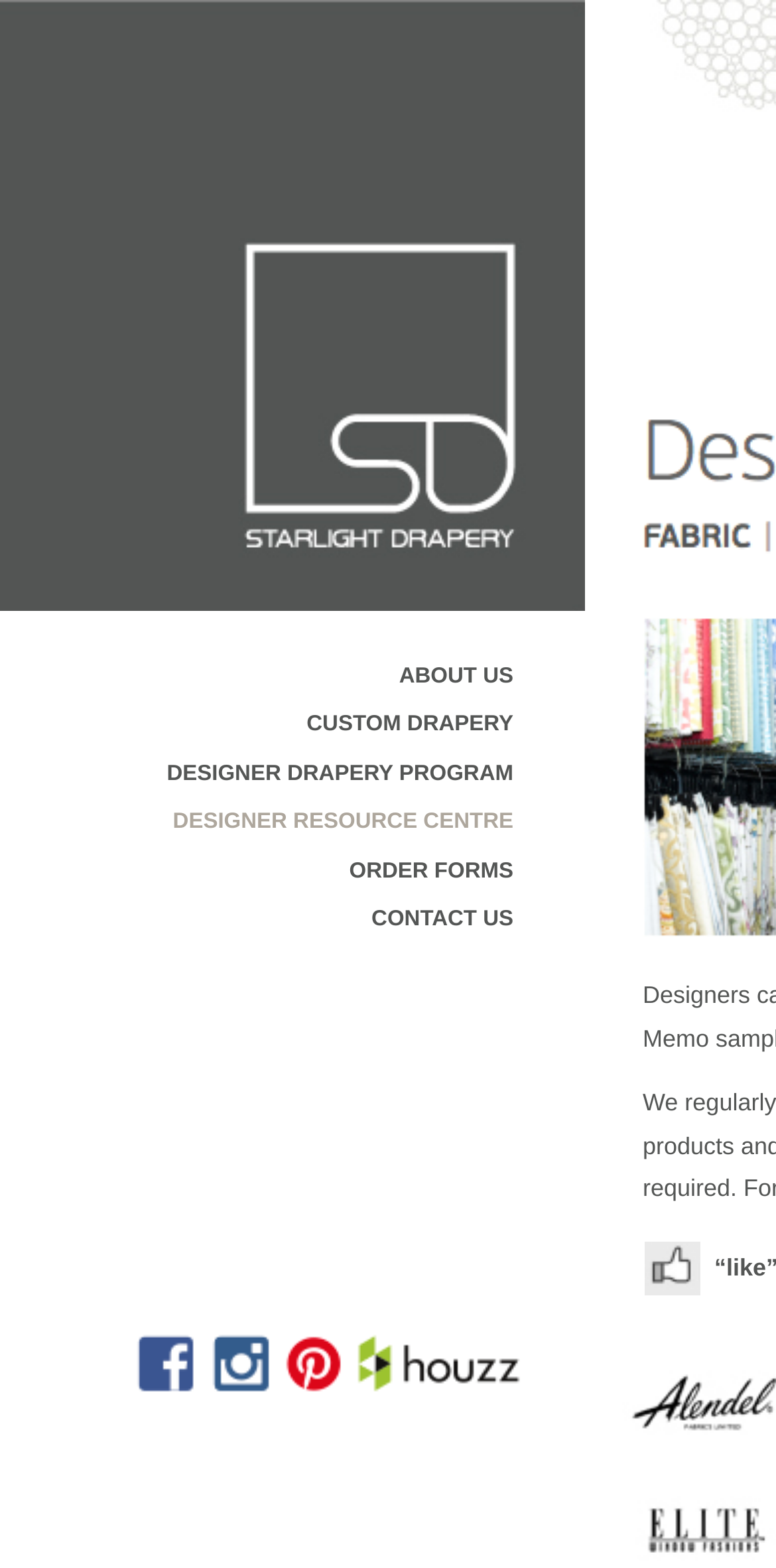How many empty links are there at the bottom of the webpage?
Look at the image and respond with a one-word or short-phrase answer.

5